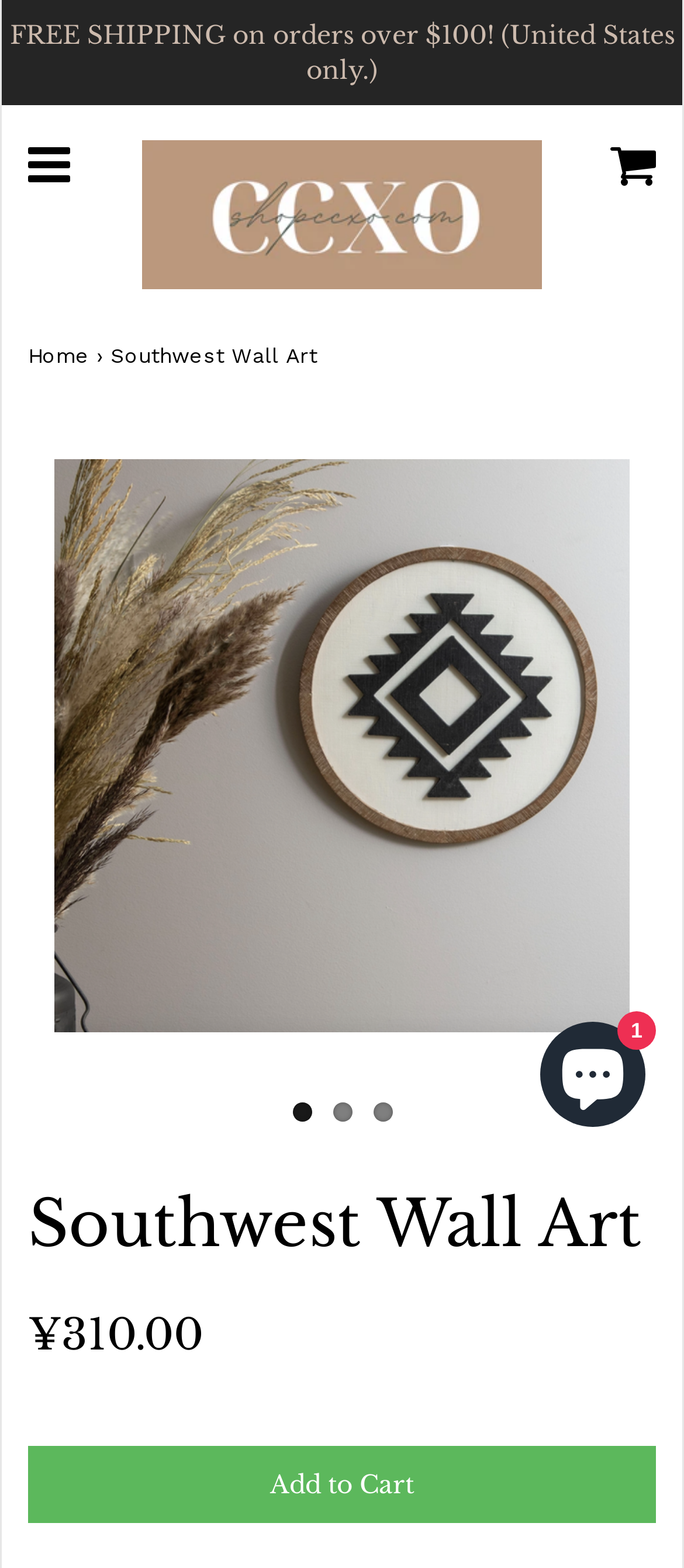Examine the image carefully and respond to the question with a detailed answer: 
How many navigation links are in the breadcrumbs?

I counted the number of navigation links in the breadcrumbs by looking at the child elements of the 'breadcrumbs' navigation element. I found two links: 'Home' and 'Southwest Wall Art'.